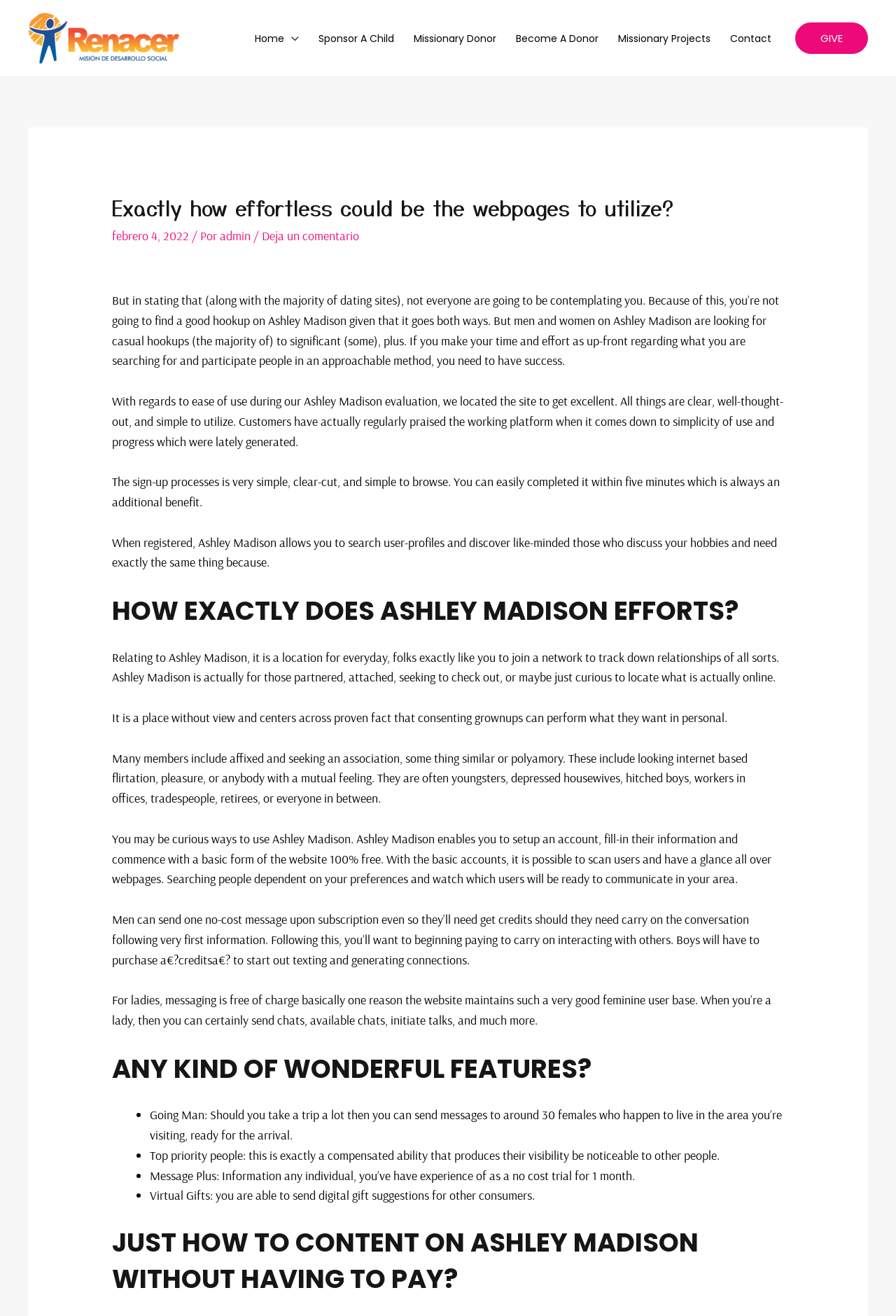Use a single word or phrase to answer this question: 
What is the name of the organization?

Misión Renacer ONG